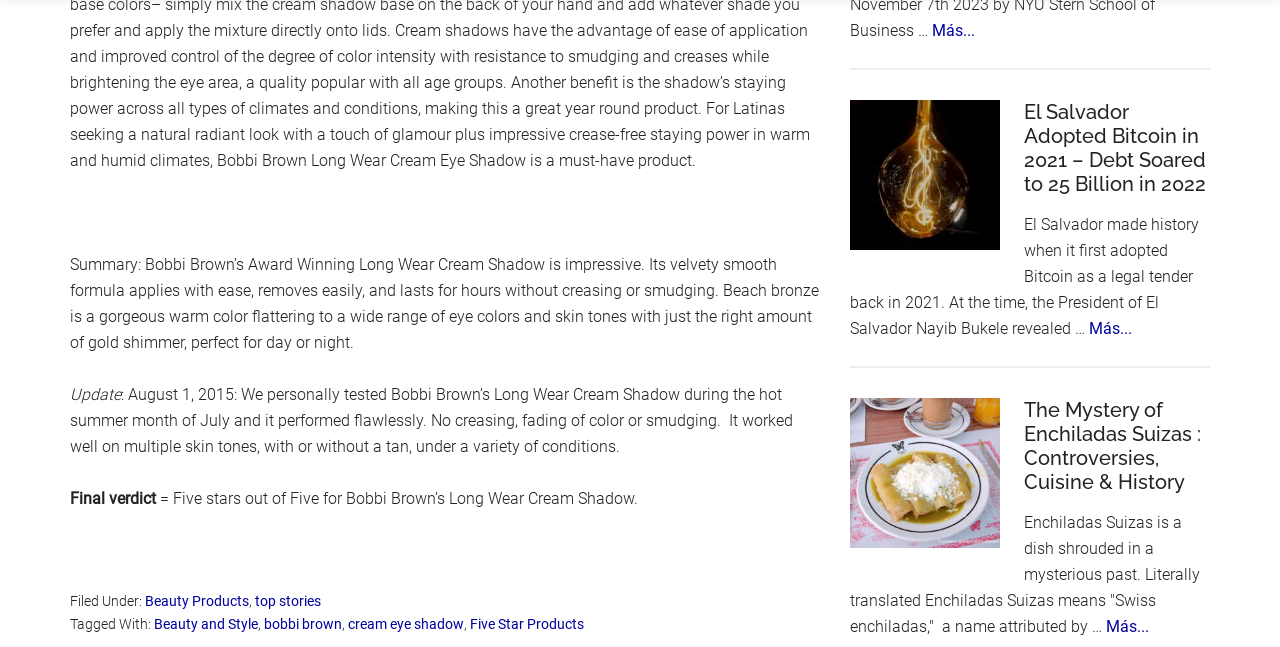Using the format (top-left x, top-left y, bottom-right x, bottom-right y), and given the element description, identify the bounding box coordinates within the screenshot: Beauty and Style

[0.12, 0.952, 0.202, 0.976]